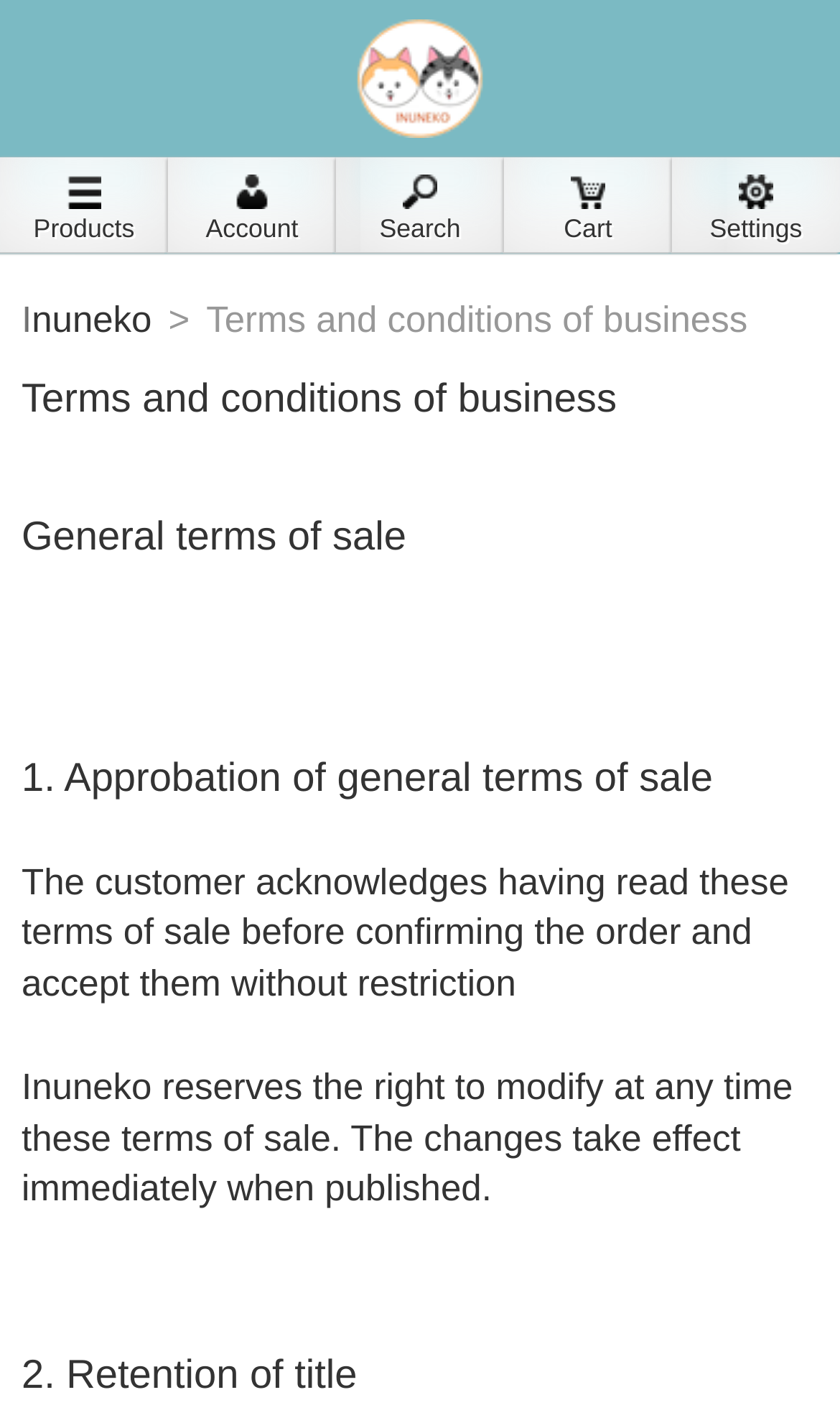Generate a comprehensive description of the webpage.

The webpage is about the terms and conditions of business for Inuneko. At the top, there is a navigation menu with five links: "Inuneko home", "Products", "Account", "Search", and "Cart", followed by a "Settings" link. The "Search" link has a small icon next to it. 

Below the navigation menu, there is a heading that reads "Inuneko > Terms and conditions of business". This is followed by another heading that simply says "Terms and conditions of business". 

The main content of the page is divided into sections, each with its own heading. The first section is titled "General terms of sale", and it has a paragraph of text that explains the customer's acknowledgement of the terms of sale. 

Below this, there is another section with a heading that reads "1. Approbation of general terms of sale". This section has a paragraph of text that describes the customer's acceptance of the terms of sale. 

Further down, there is another section with a heading that reads "2. Retention of title". There are also some empty spaces and line breaks throughout the page, but they do not contain any significant content.